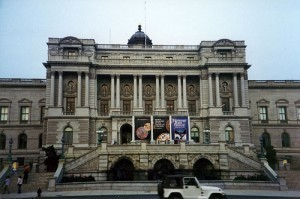What is parked in front of the library?
Answer the question based on the image using a single word or a brief phrase.

A vehicle